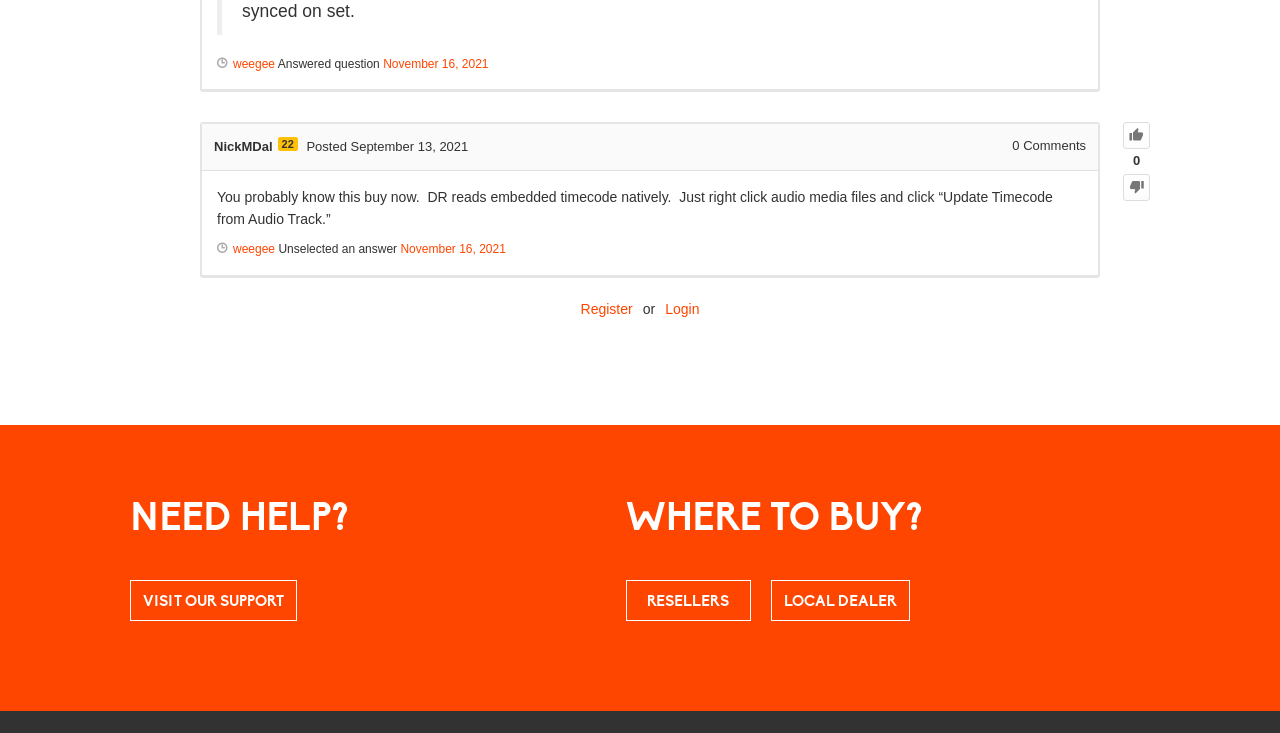Provide a one-word or short-phrase answer to the question:
What is the date of the posted answer?

November 16, 2021